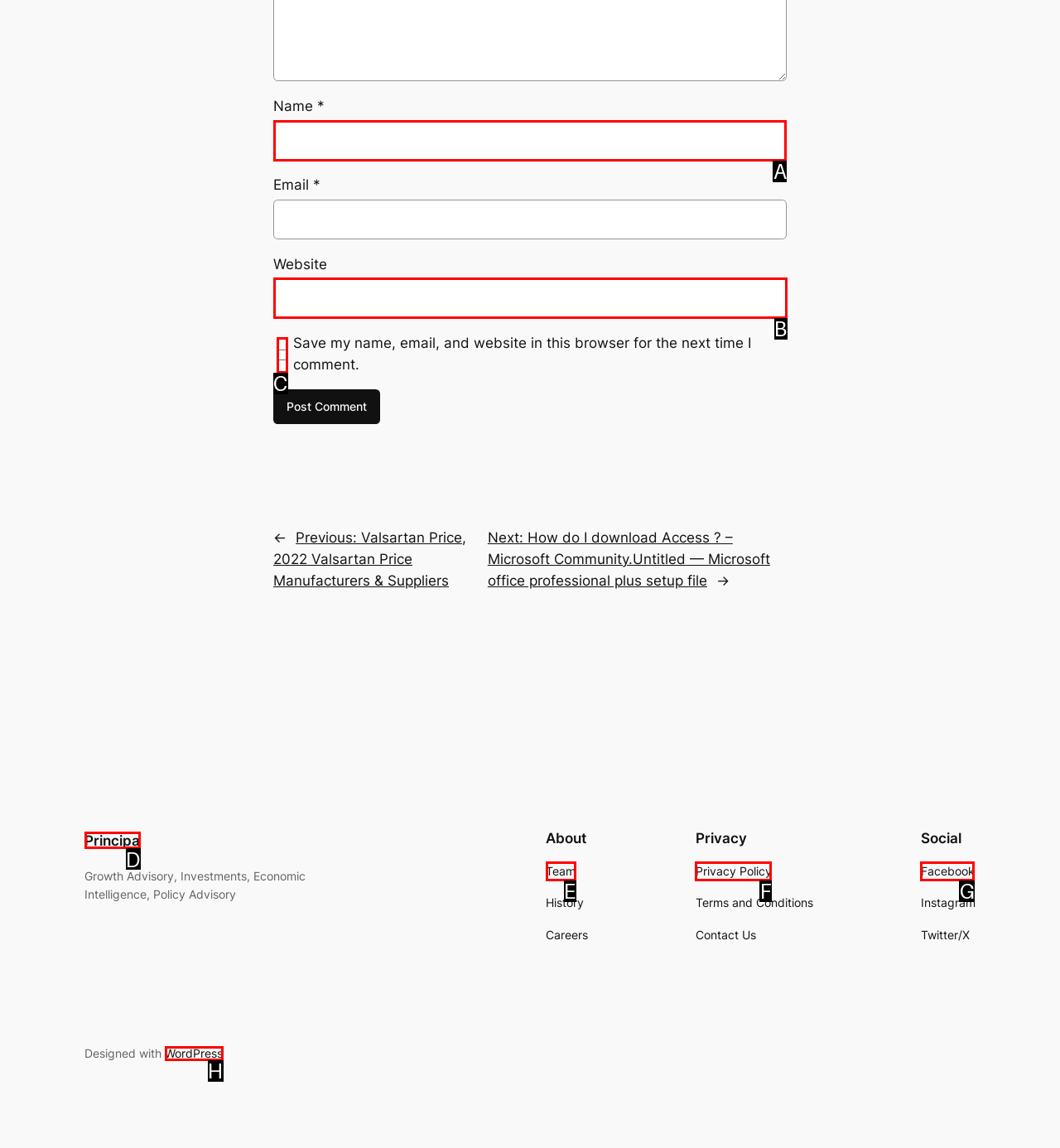Point out the letter of the HTML element you should click on to execute the task: Enter your name
Reply with the letter from the given options.

A